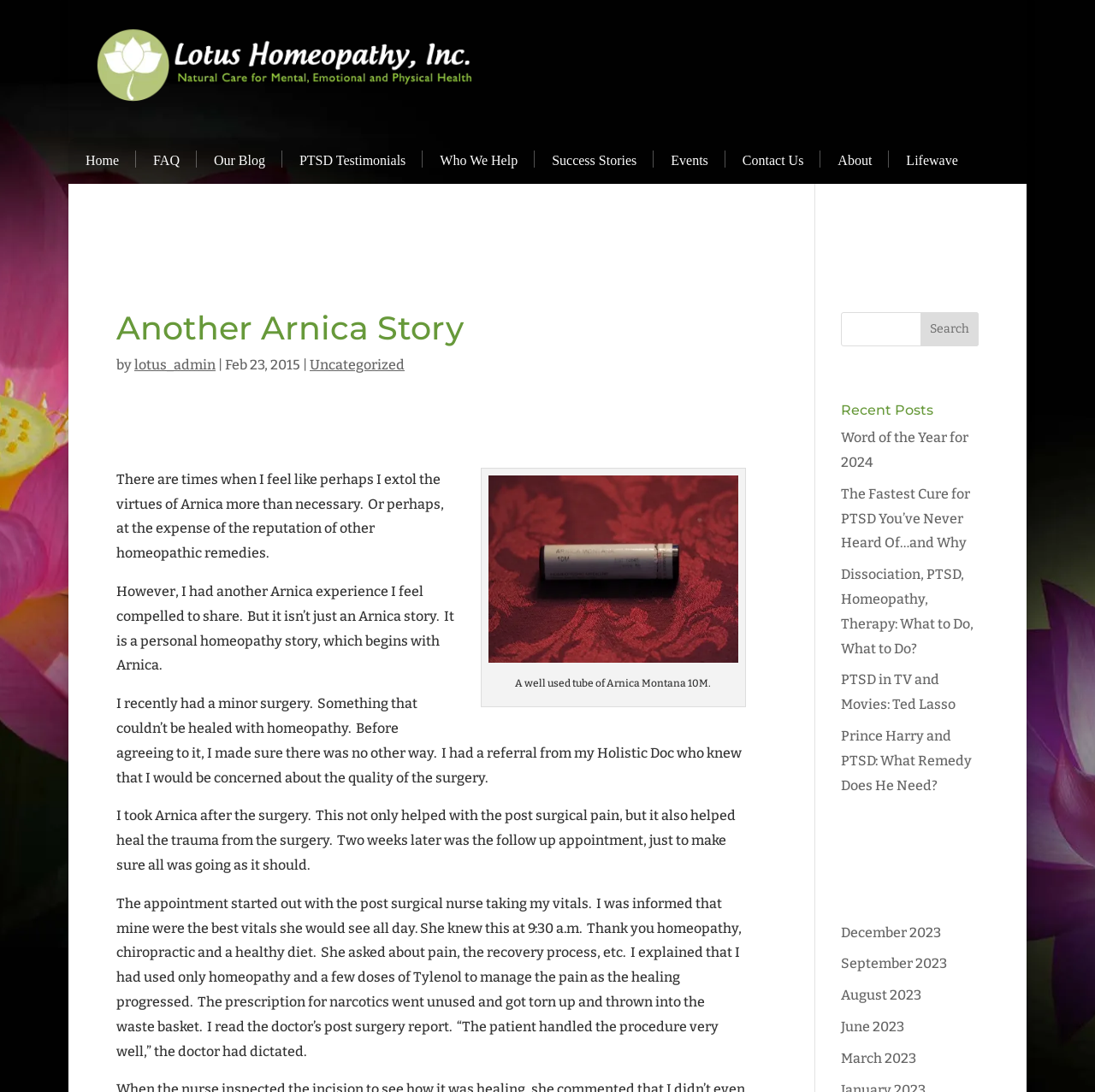Find the bounding box coordinates of the clickable region needed to perform the following instruction: "Click on the 'PTSD Testimonials' link". The coordinates should be provided as four float numbers between 0 and 1, i.e., [left, top, right, bottom].

[0.258, 0.126, 0.386, 0.168]